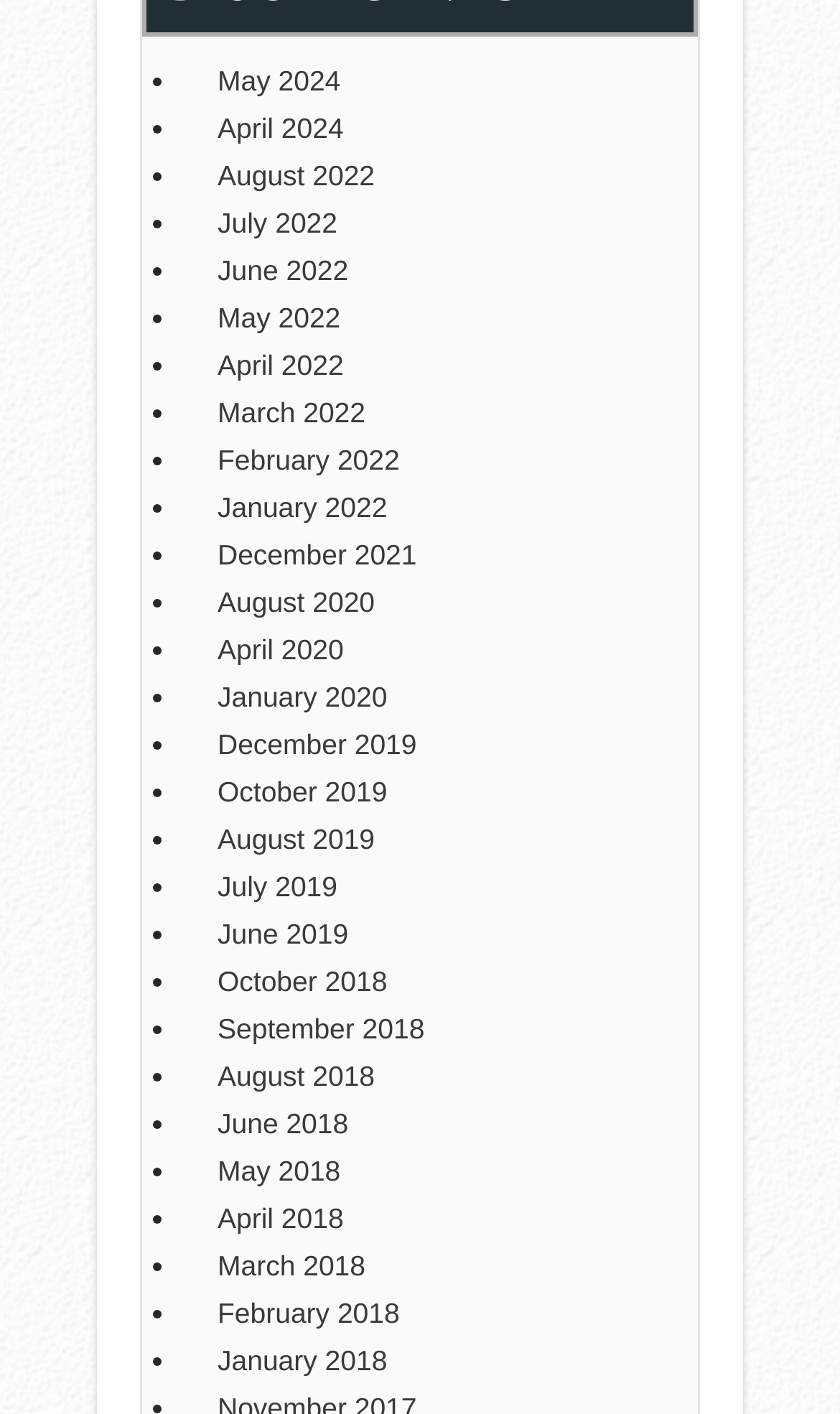Are the months listed in chronological order?
Please provide a single word or phrase as the answer based on the screenshot.

Yes